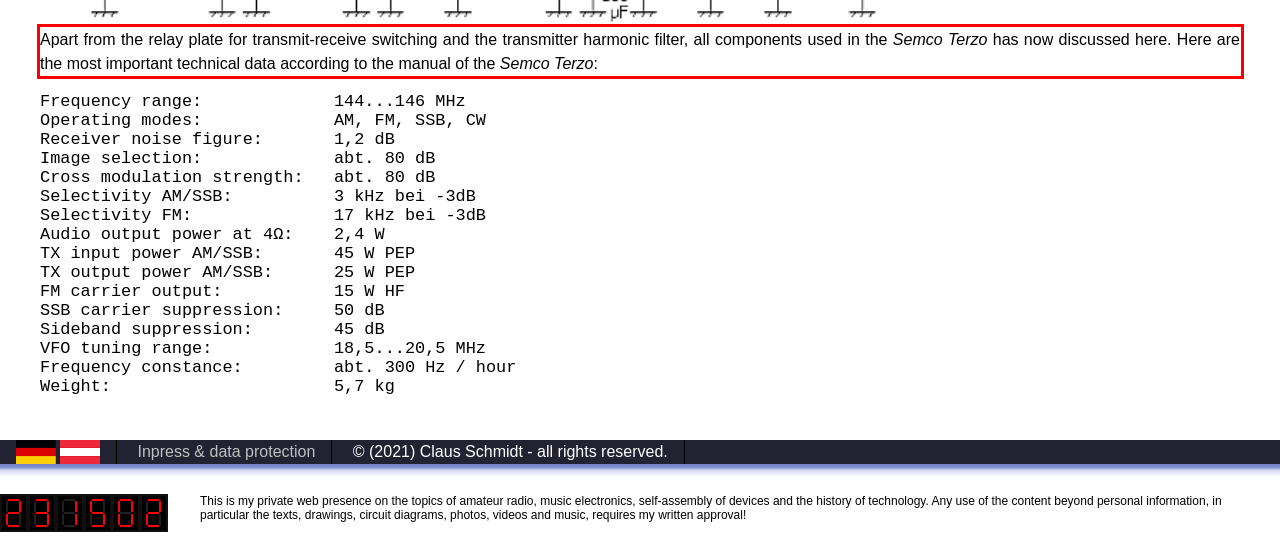Using the provided screenshot of a webpage, recognize and generate the text found within the red rectangle bounding box.

Apart from the relay plate for transmit-receive switching and the transmitter harmonic filter, all components used in the Semco Terzo has now discussed here. Here are the most important technical data according to the manual of the Semco Terzo: